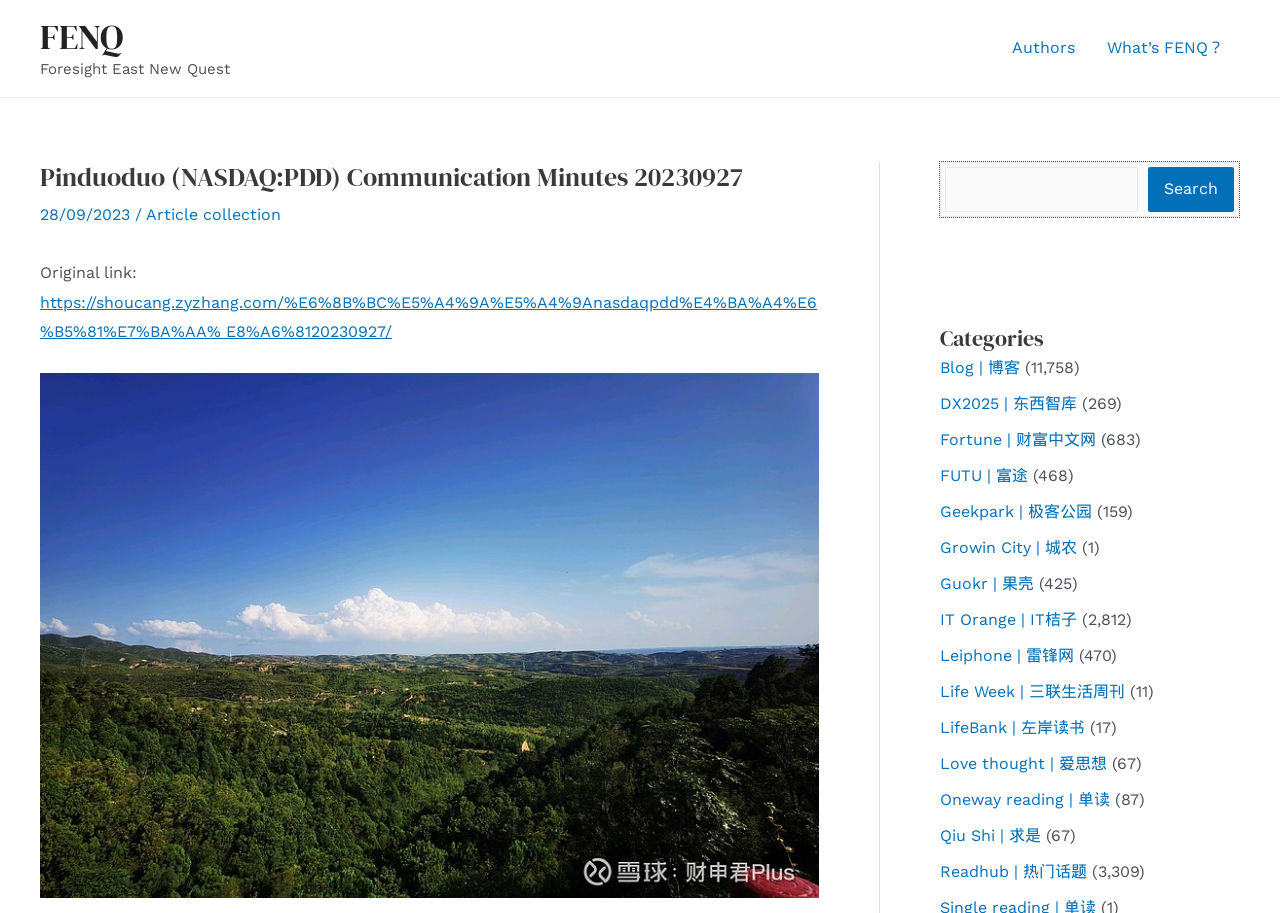Provide an in-depth description of the elements and layout of the webpage.

This webpage appears to be a blog or article page focused on Pinduoduo's communication minutes. At the top, there is a navigation menu with links to "Authors" and "What's FENQ？". Below this, there is a header section with the title "Pinduoduo (NASDAQ:PDD) Communication Minutes 20230927" and a date "28/09/2023". 

To the right of the title, there is a link to "Article collection". Below the header section, there is a paragraph with the text "Original link:" followed by a link to the original article. 

On the left side of the page, there is an image. Below the image, there is a search bar with a search button. 

On the right side of the page, there is a section with categories, including "Blog | 博客", "DX2025 | 东西智库", "Fortune | 财富中文网", and many others, each with a link and a number in parentheses.